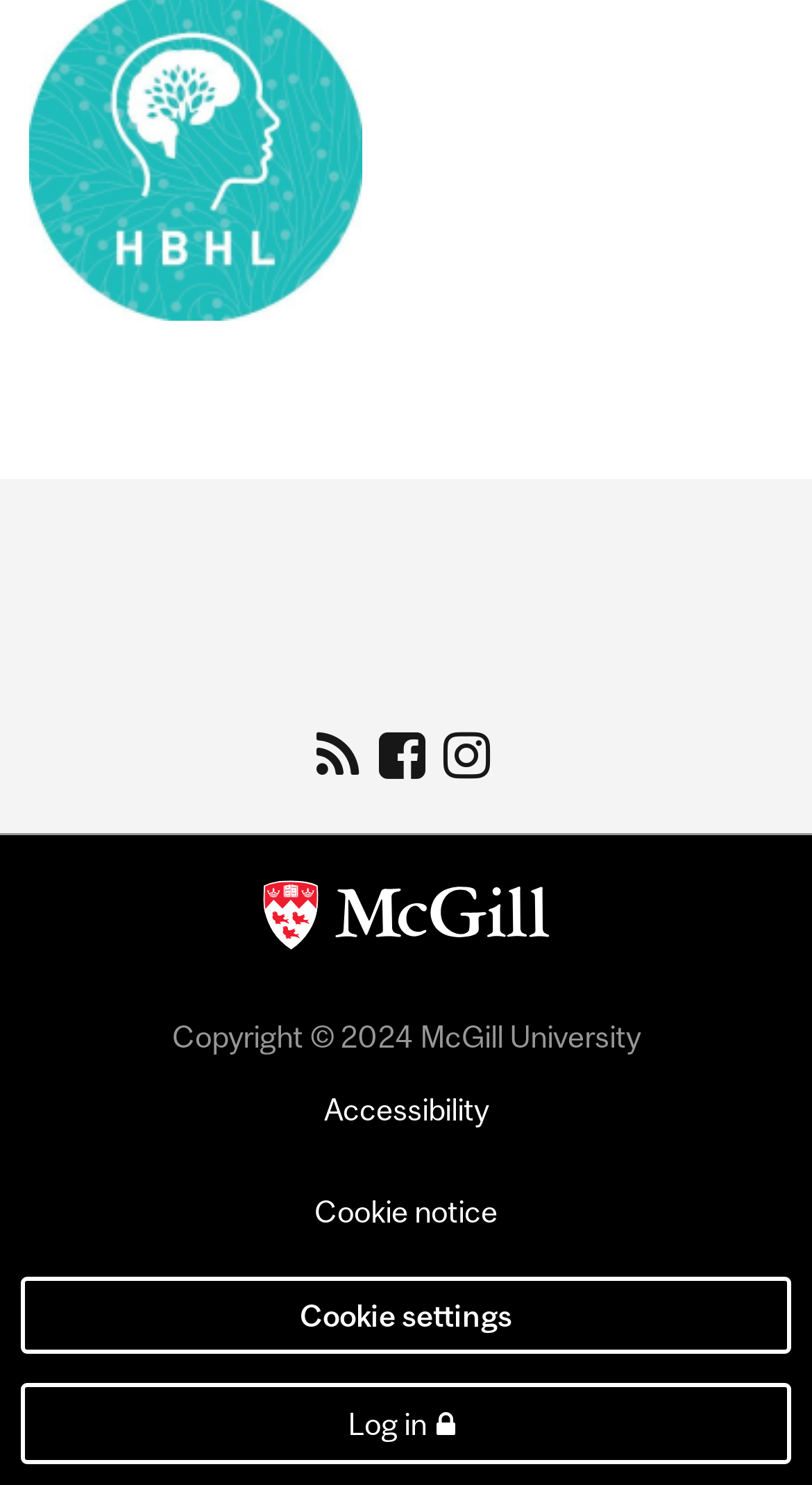How many links are available at the bottom of the page?
Craft a detailed and extensive response to the question.

The answer can be found by counting the number of links available at the bottom of the page, which are 'Accessibility', 'Cookie notice', 'Log in', and 'return to McGill University'.